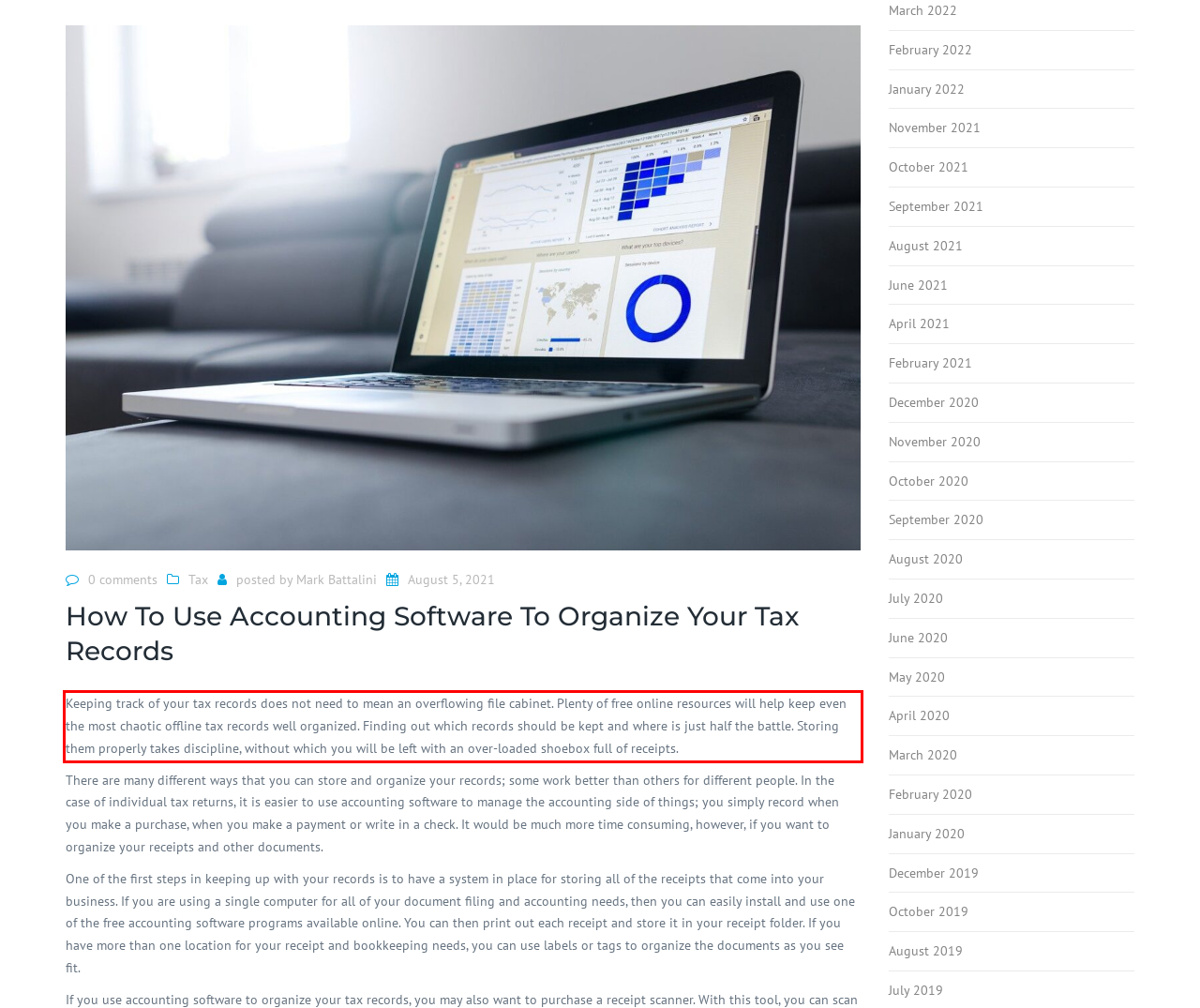You are looking at a screenshot of a webpage with a red rectangle bounding box. Use OCR to identify and extract the text content found inside this red bounding box.

Keeping track of your tax records does not need to mean an overflowing file cabinet. Plenty of free online resources will help keep even the most chaotic offline tax records well organized. Finding out which records should be kept and where is just half the battle. Storing them properly takes discipline, without which you will be left with an over-loaded shoebox full of receipts.